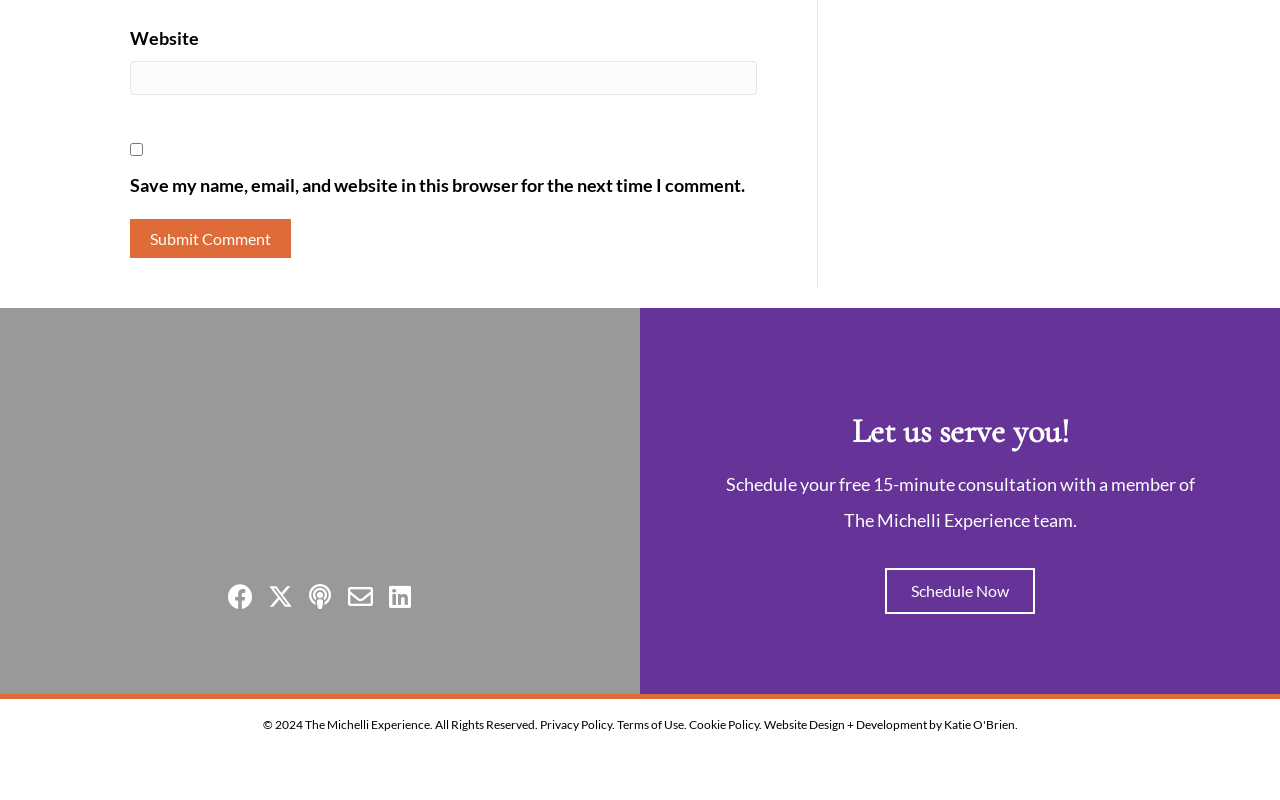Please identify the bounding box coordinates of the clickable area that will fulfill the following instruction: "Visit The Michelli Experience". The coordinates should be in the format of four float numbers between 0 and 1, i.e., [left, top, right, bottom].

[0.238, 0.896, 0.336, 0.915]